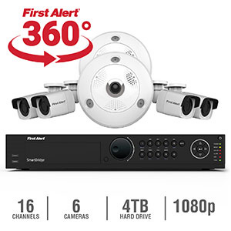What is the storage capacity of the NVR unit?
Please respond to the question with a detailed and informative answer.

According to the caption, the NVR unit offers a robust 4TB hard drive for extensive storage, allowing users to retain footage over long periods, which means the storage capacity of the NVR unit is 4TB.